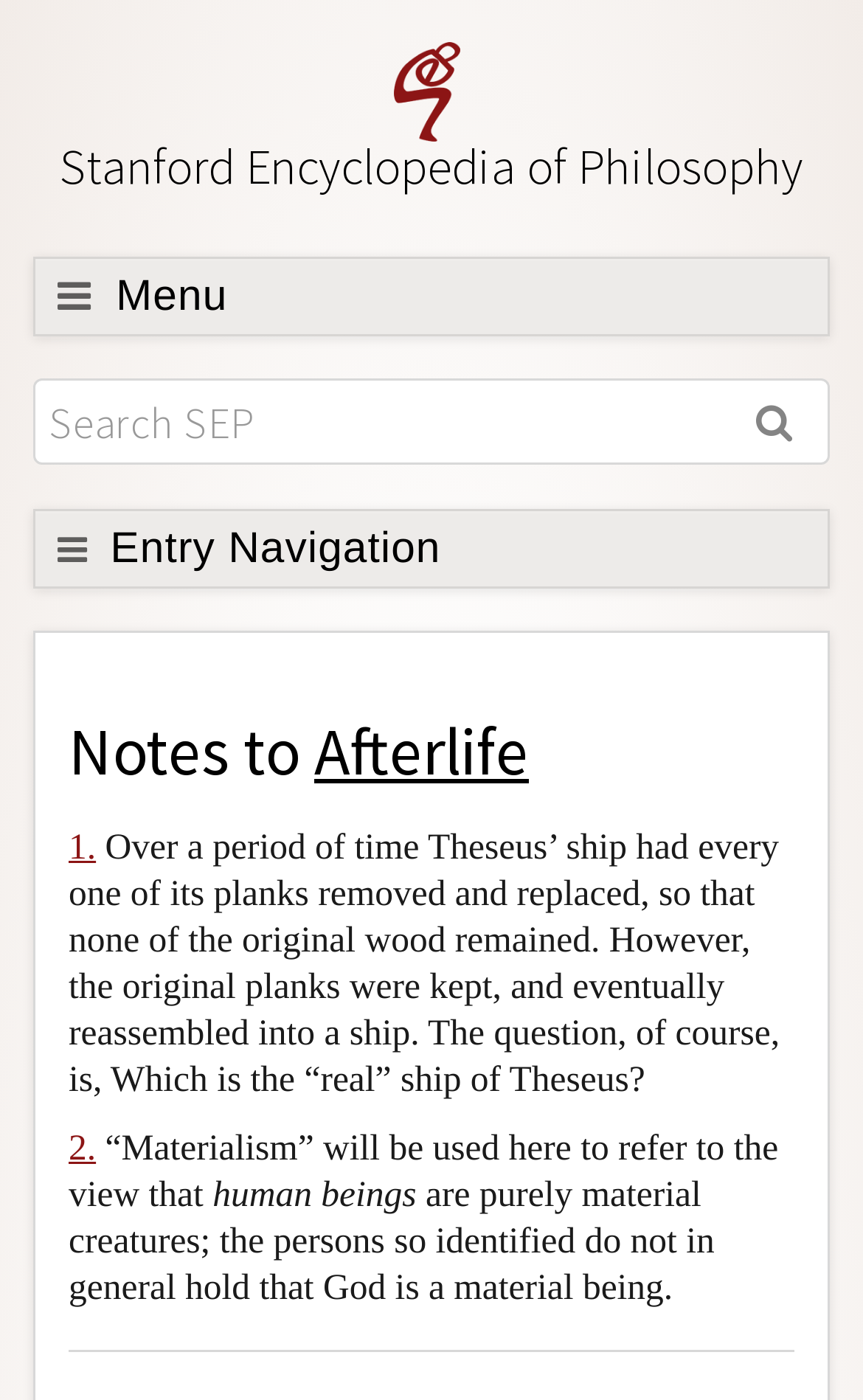Give a short answer to this question using one word or a phrase:
What is the text of the first link?

SEP home page